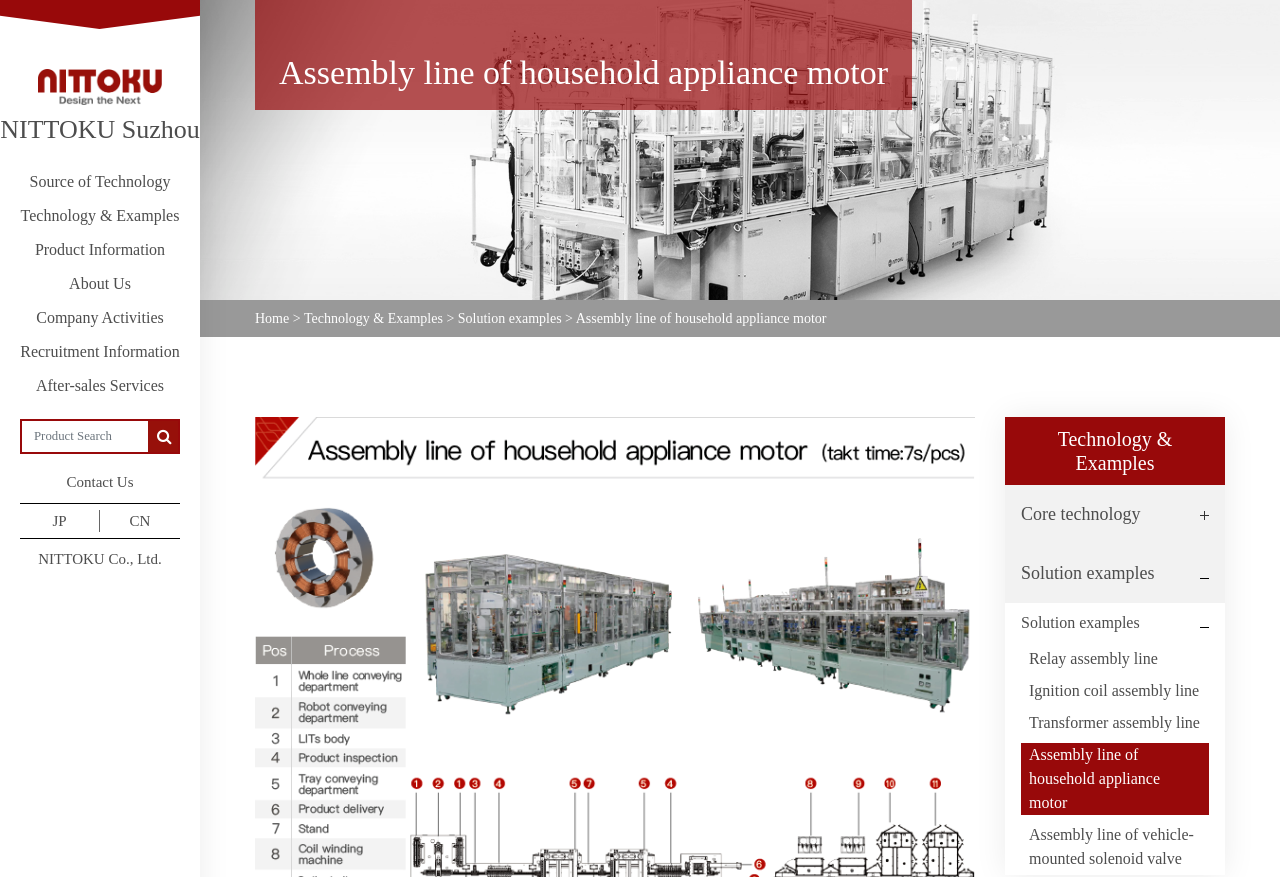Determine the bounding box coordinates for the element that should be clicked to follow this instruction: "Contact Us". The coordinates should be given as four float numbers between 0 and 1, in the format [left, top, right, bottom].

[0.016, 0.536, 0.141, 0.564]